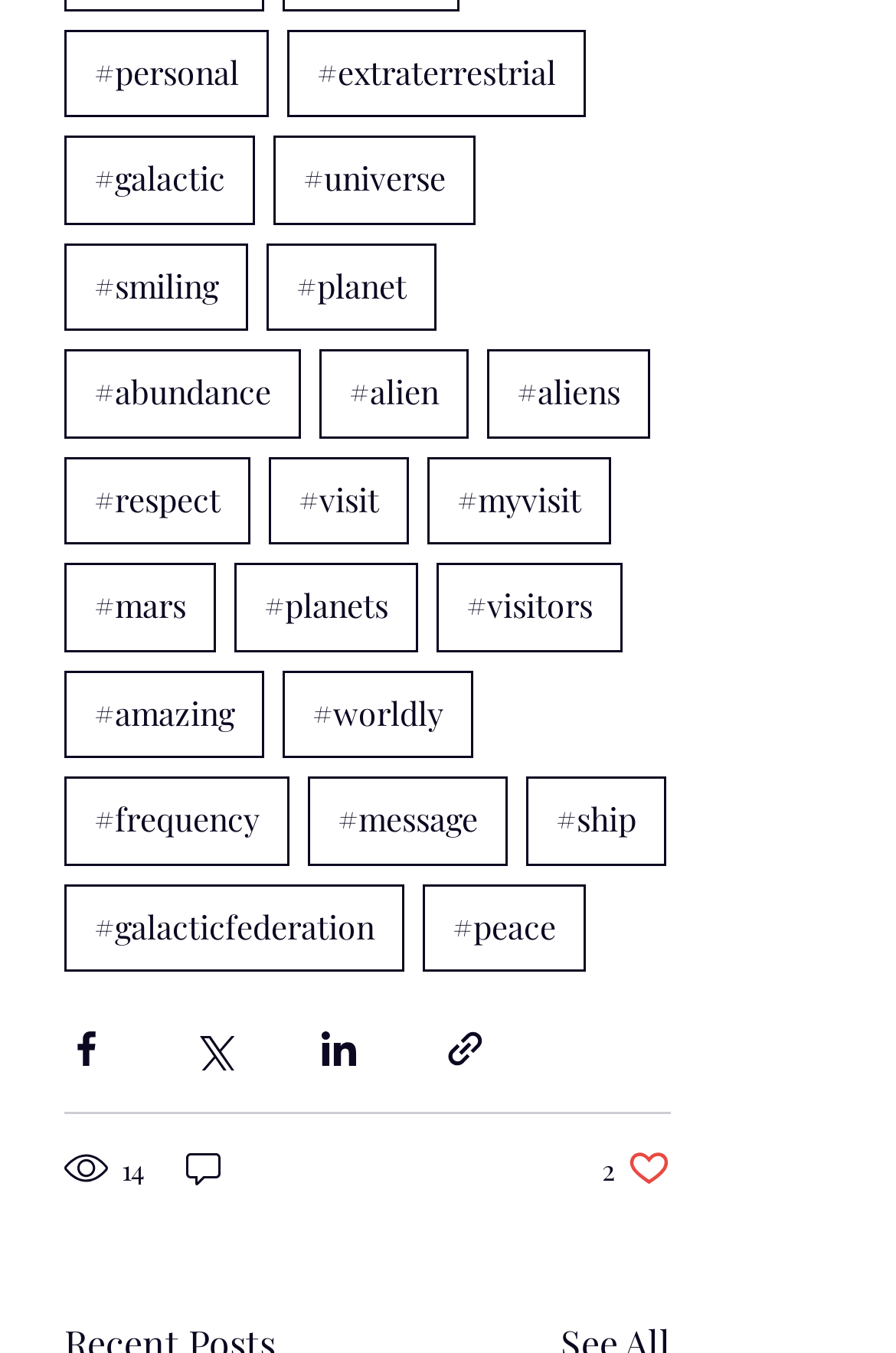Given the element description: "aria-label="Share via Twitter"", predict the bounding box coordinates of this UI element. The coordinates must be four float numbers between 0 and 1, given as [left, top, right, bottom].

[0.213, 0.759, 0.262, 0.791]